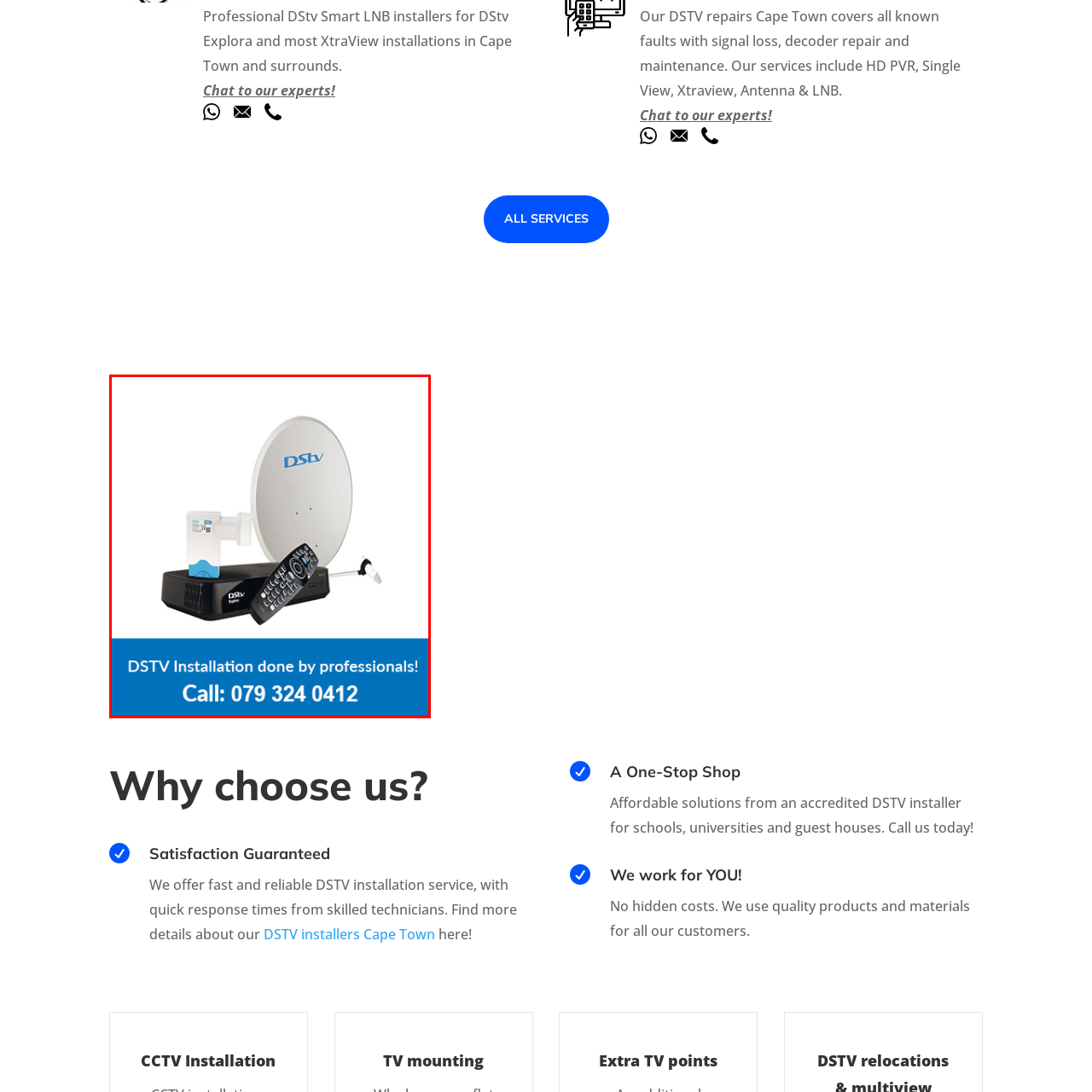Look at the region marked by the red box and describe it extensively.

The image showcases a professional DStv installation setup, featuring a DStv satellite dish prominently displayed next to a decoder box and remote control. The dish, which is white with the DStv logo clearly visible, is designed for high-quality reception, ideal for users seeking reliable entertainment options. Below the equipment, a bold blue banner states, "DSTV Installation done by professionals!" followed by a contact number, "Call: 079 324 0412," encouraging potential customers to reach out for expert installation services. This visual emphasizes the professionalism and expertise offered by the service, targeting individuals or businesses in need of DStv installations in the region.